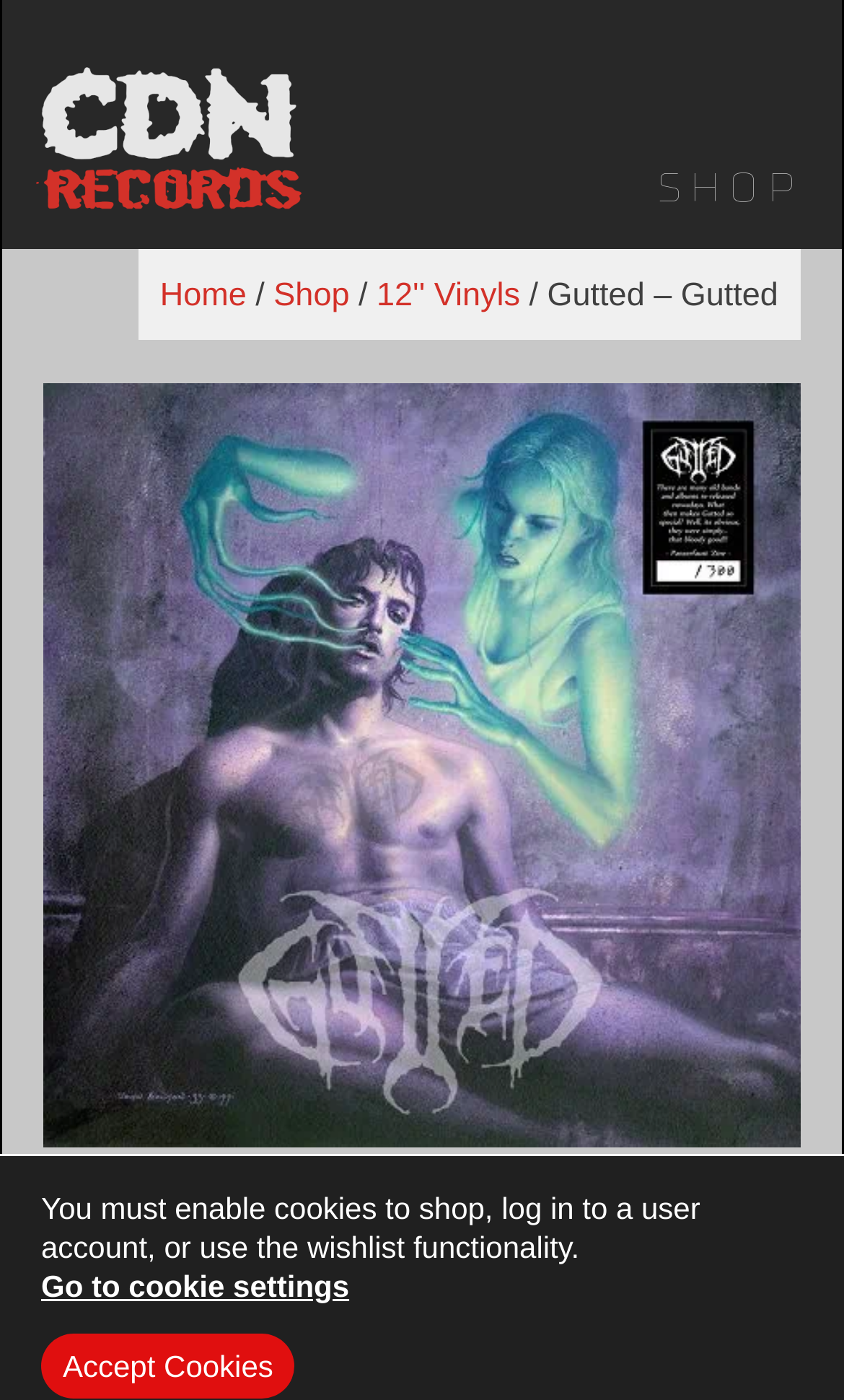Locate the coordinates of the bounding box for the clickable region that fulfills this instruction: "Go to Home page".

[0.19, 0.198, 0.292, 0.224]